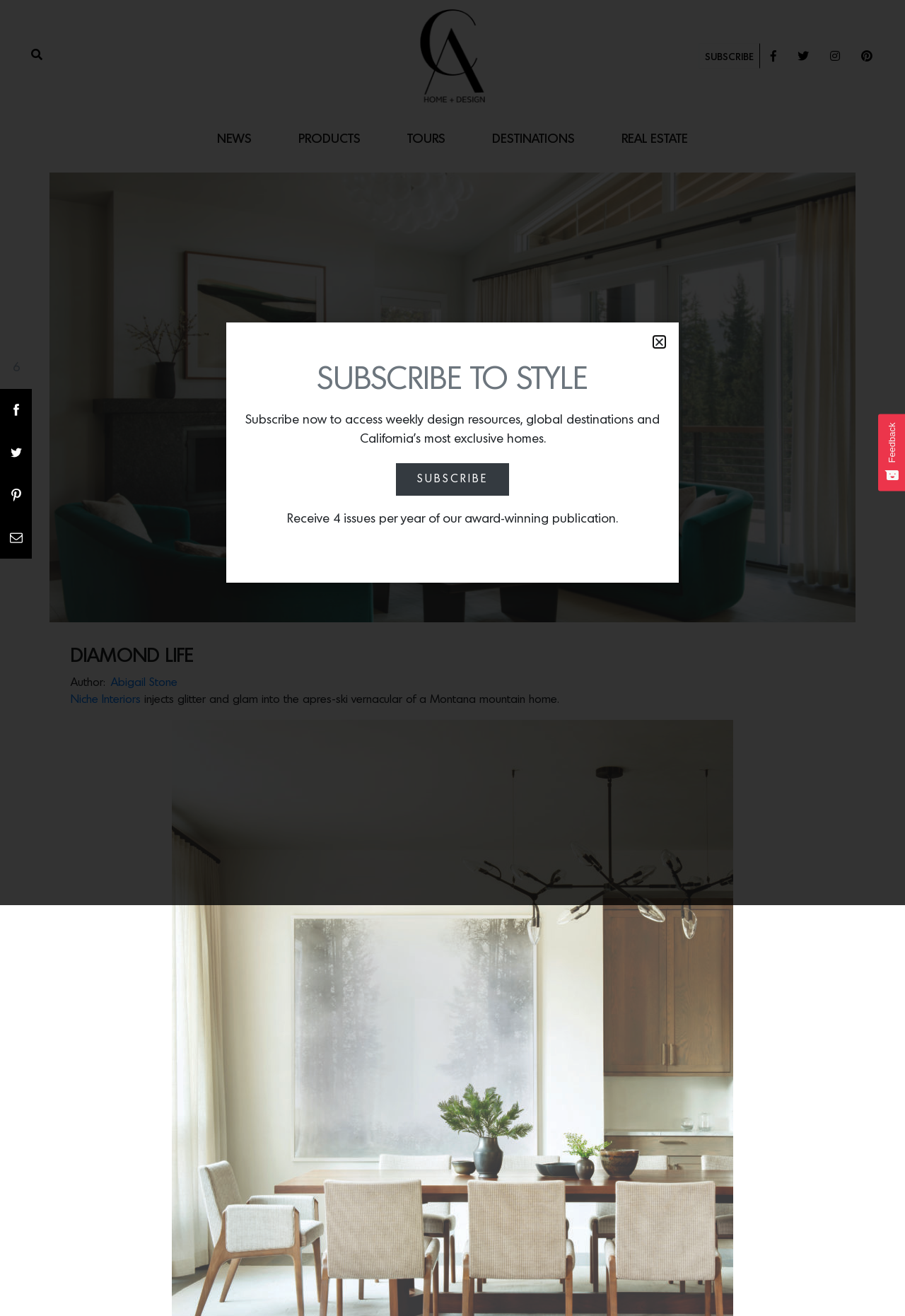Provide a thorough summary of the webpage.

This webpage is about California Home+Design, with a focus on a specific article titled "Diamond Life". At the top left corner, there are several social media links, including share buttons and icons for various platforms. Next to these links, there is a button to toggle search. On the top right corner, there is a link to subscribe to the publication.

Below the top section, there is a navigation menu with links to different categories, including NEWS, PRODUCTS, TOURS, DESTINATIONS, and REAL ESTATE. These links are arranged horizontally across the page.

The main content of the page is an article about Niche Interiors, which is described as injecting "glitter and glam into the apres-ski vernacular of a Montana mountain home". The article is written by Abigail Stone, and there is a link to the author's name. The article title "Diamond Life" is displayed prominently in a large font.

On the right side of the page, there is a section promoting subscription to the publication, with a heading "SUBSCRIBE TO STYLE" and a brief description of the benefits of subscribing. There is also a link to subscribe and a note about receiving 4 issues per year of the award-winning publication.

At the bottom of the page, there is a button to close the current window or section.